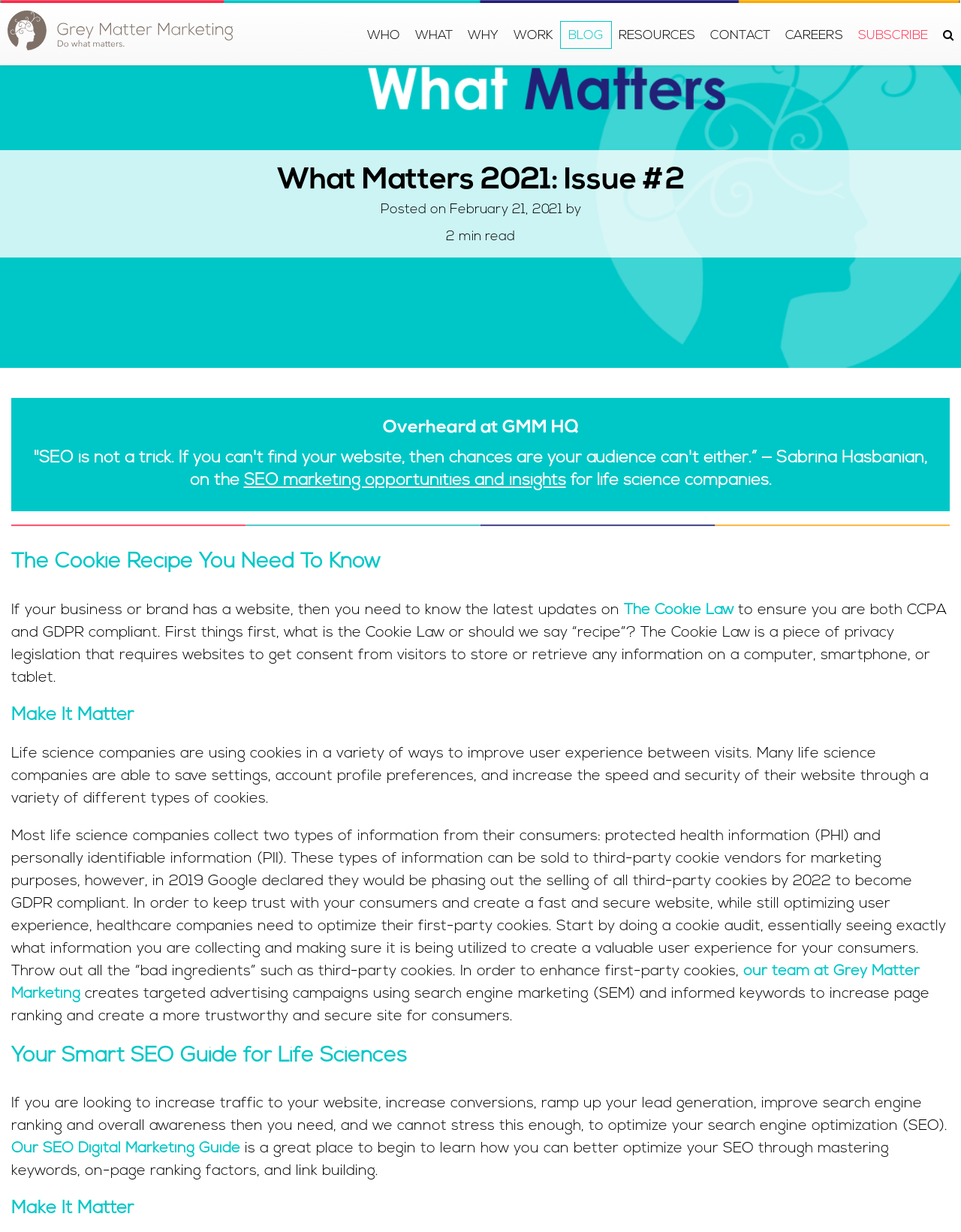Locate and extract the headline of this webpage.

What Matters 2021: Issue #2